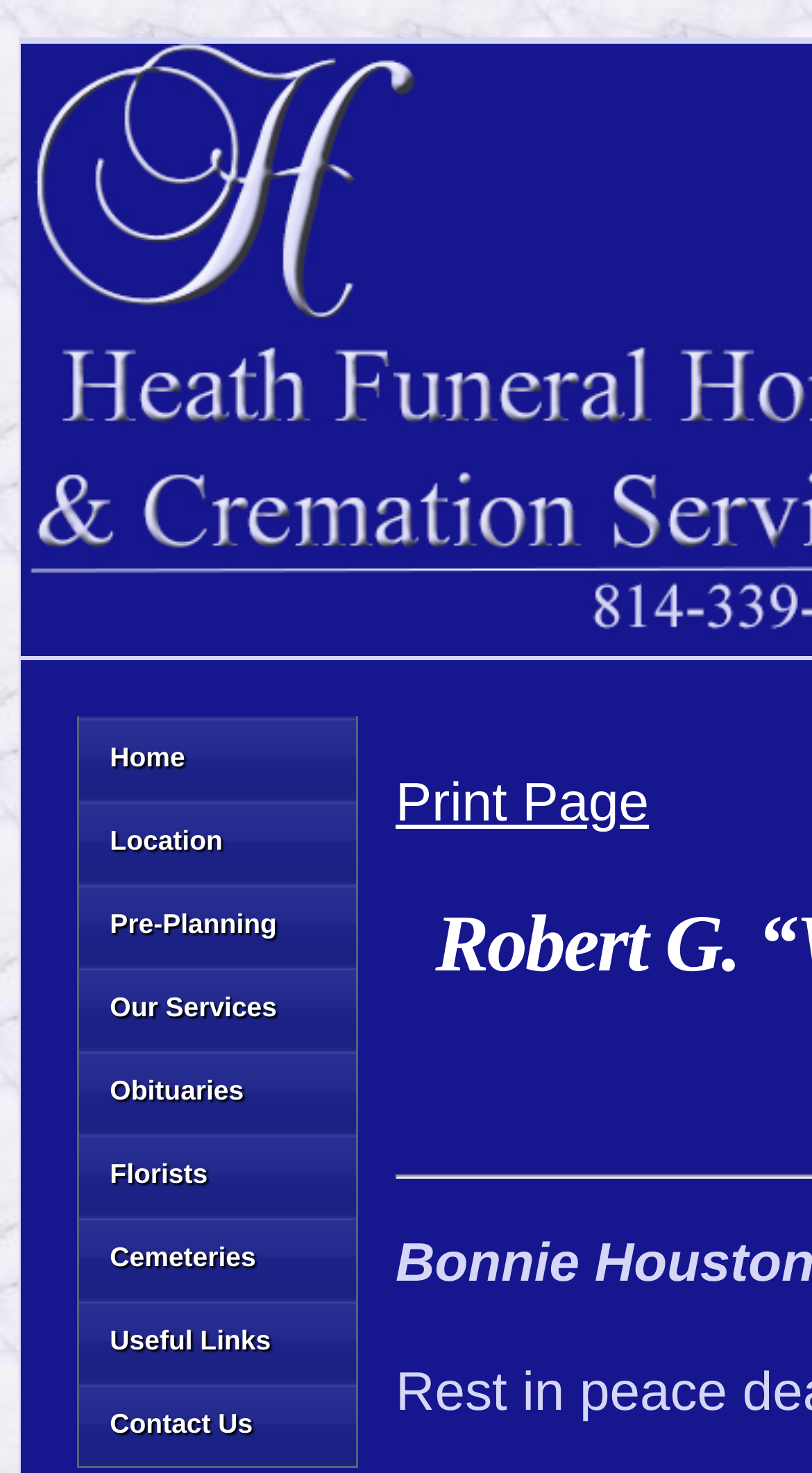Can you specify the bounding box coordinates of the area that needs to be clicked to fulfill the following instruction: "contact us"?

[0.094, 0.939, 0.441, 0.995]